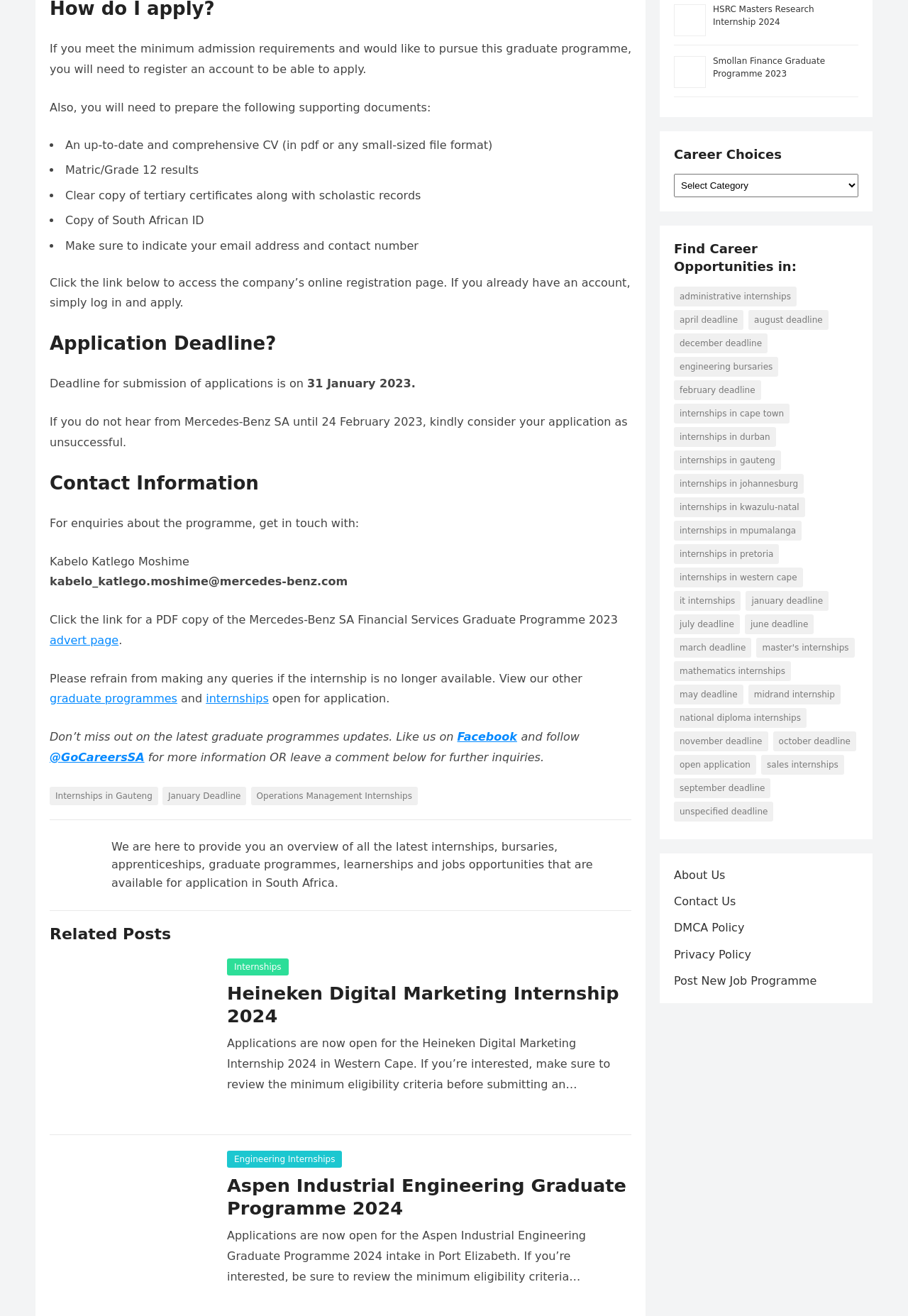Identify the coordinates of the bounding box for the element that must be clicked to accomplish the instruction: "Check the deadline for submission of applications.".

[0.055, 0.286, 0.338, 0.297]